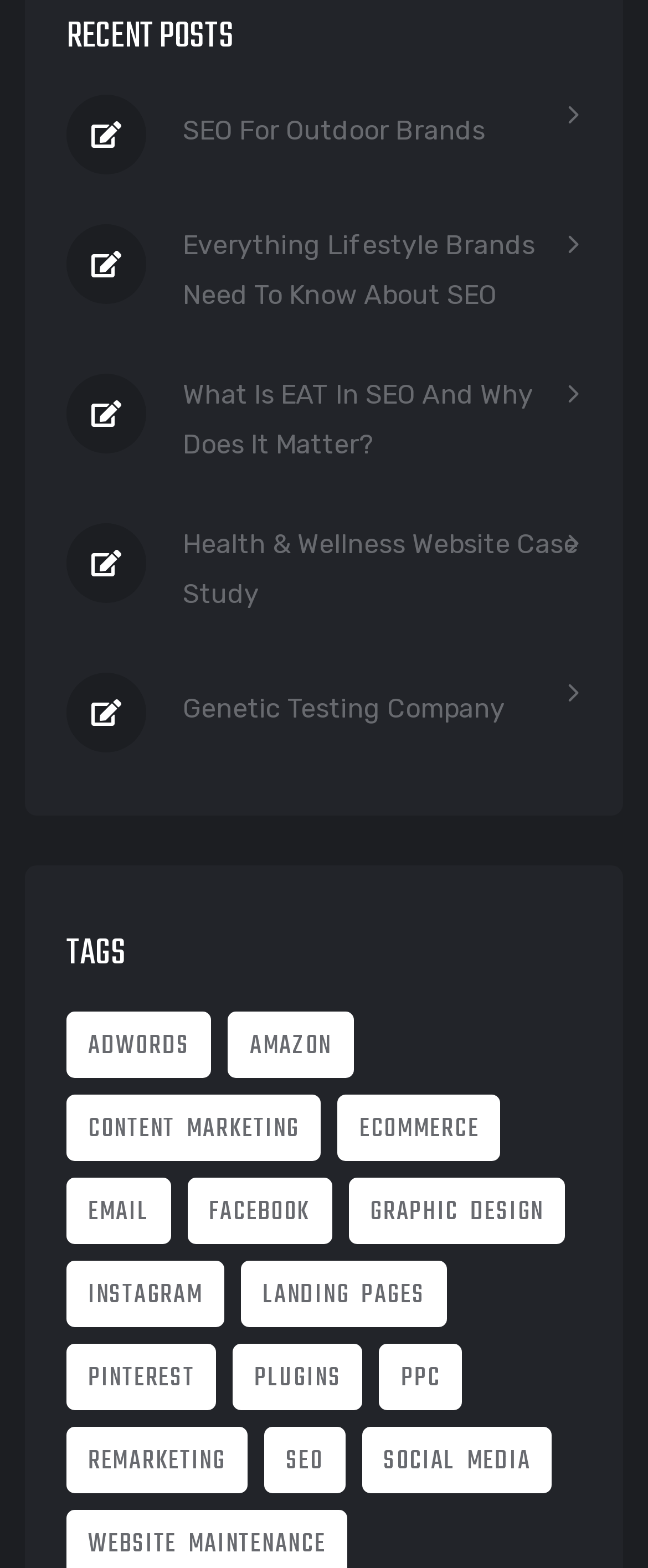How many tags are related to social media?
Refer to the screenshot and respond with a concise word or phrase.

5 items